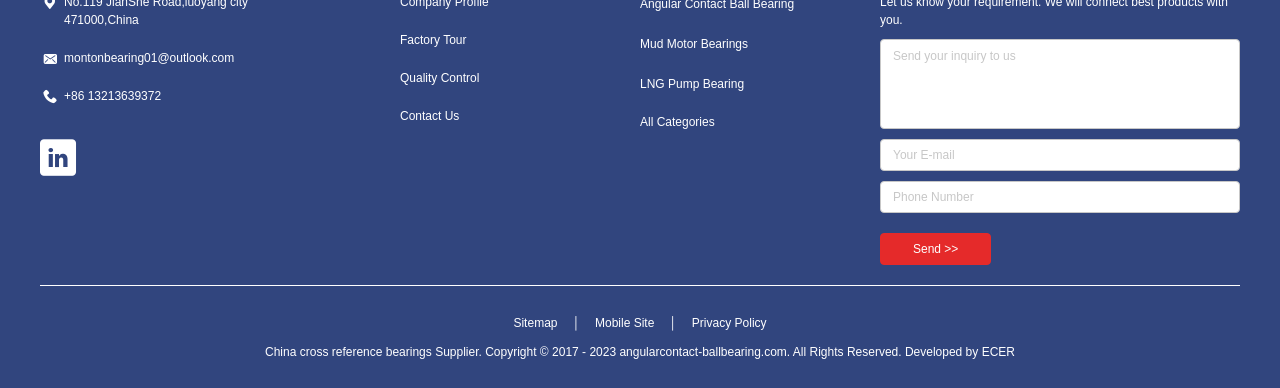What is the purpose of the 'Send >>' button?
Please provide a single word or phrase as your answer based on the screenshot.

To send inquiry